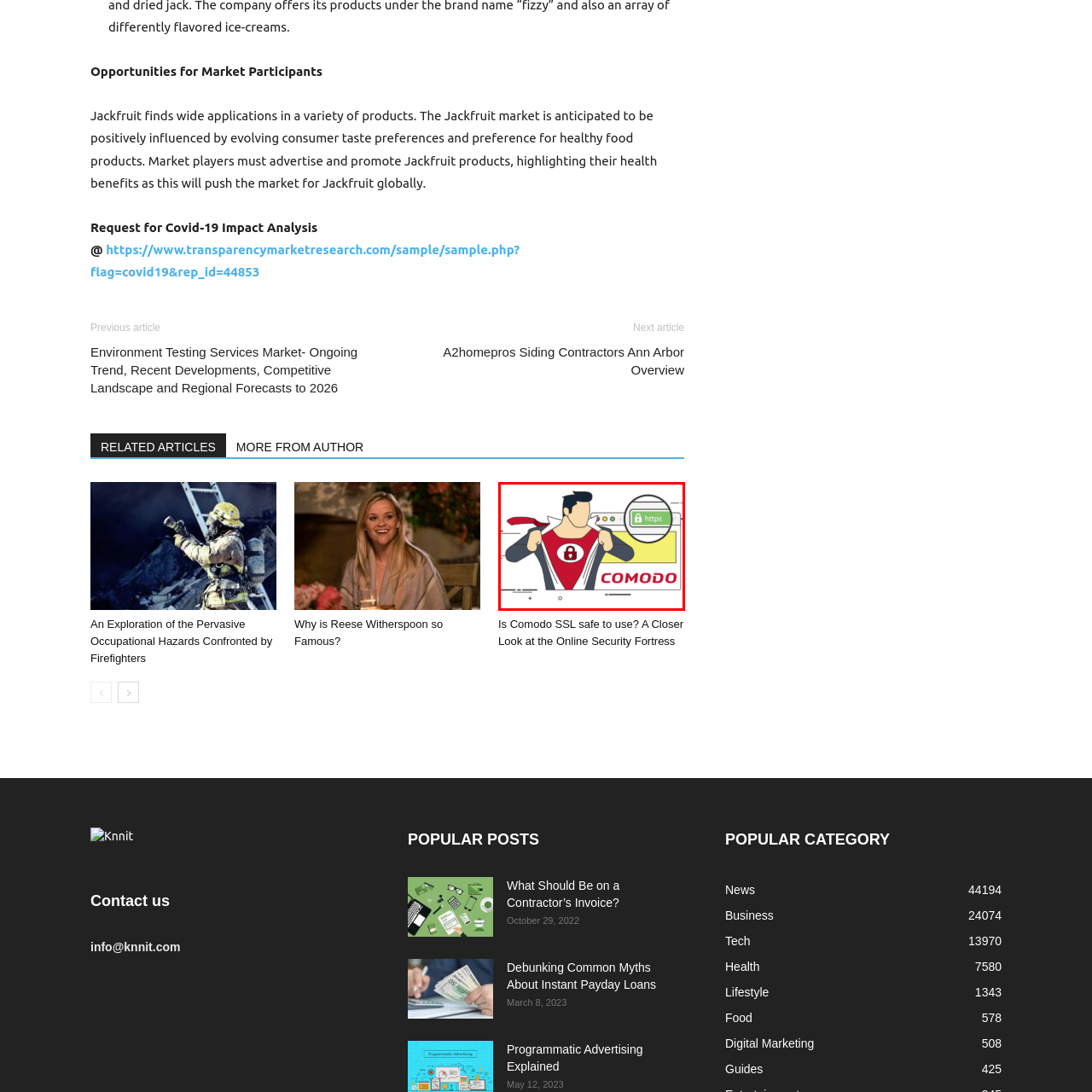Direct your attention to the image encased in a red frame, What is the brand name displayed beside the figure? Please answer in one word or a brief phrase.

COMODO